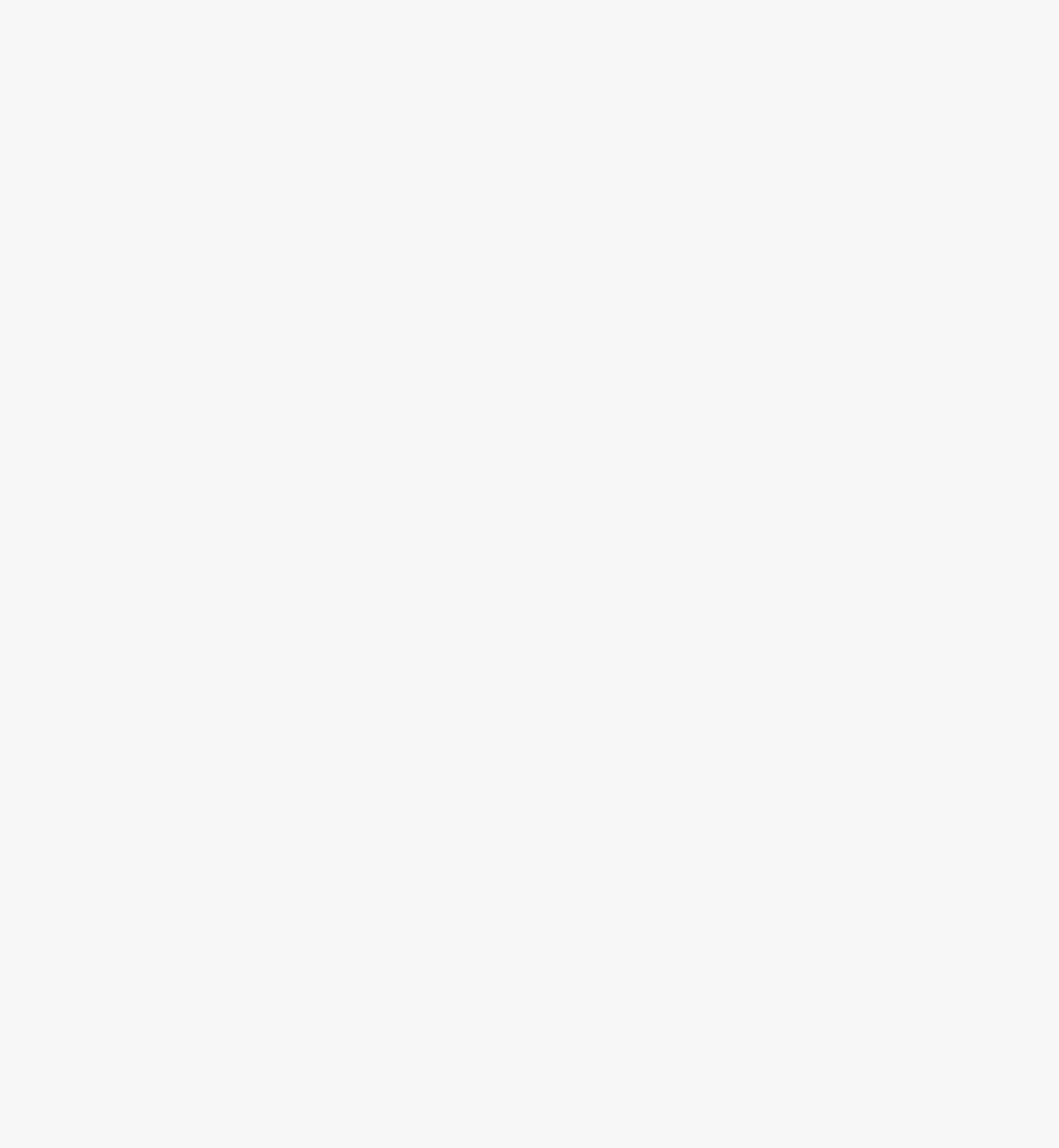Locate the bounding box of the UI element described in the following text: "Read the full story here".

[0.2, 0.481, 0.351, 0.497]